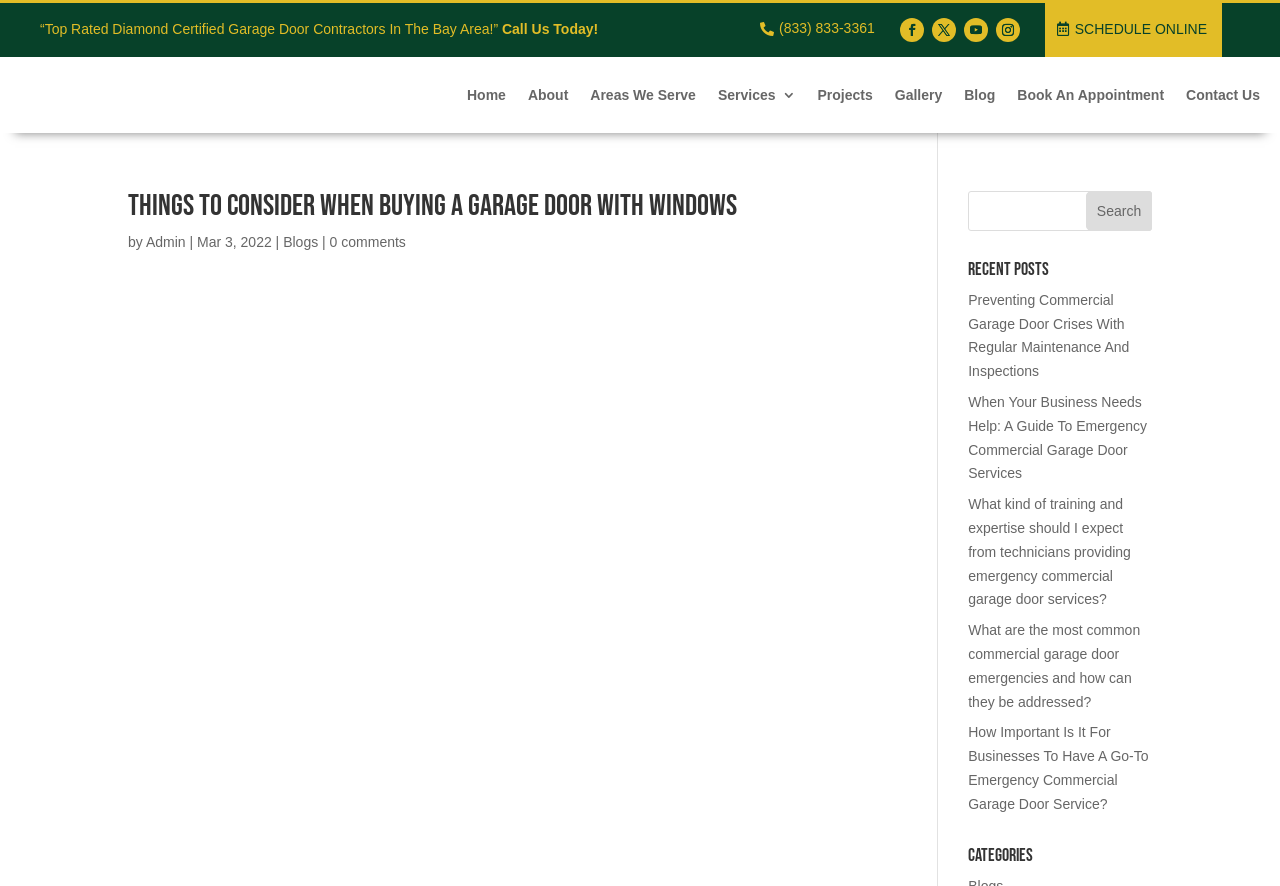What is the name of the company providing garage door services?
Utilize the information in the image to give a detailed answer to the question.

I found the name of the company by looking at the root element with the text 'Things to Consider When Buying a Garage Door with Windows - Palms Garage Doors' which is located at the top of the webpage, indicating it's the company name.